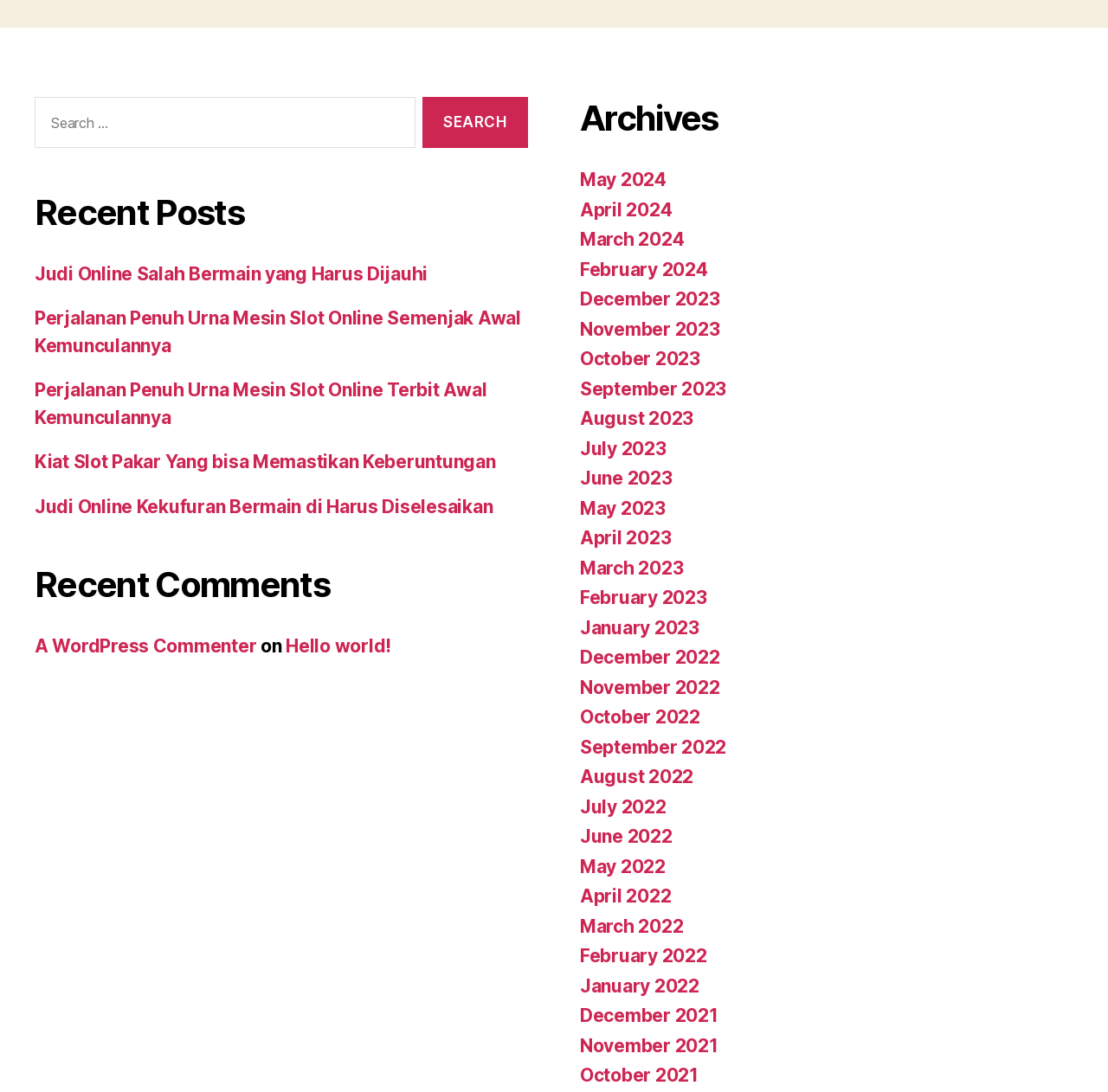Predict the bounding box coordinates of the area that should be clicked to accomplish the following instruction: "Read post from May 2024". The bounding box coordinates should consist of four float numbers between 0 and 1, i.e., [left, top, right, bottom].

[0.523, 0.155, 0.601, 0.174]